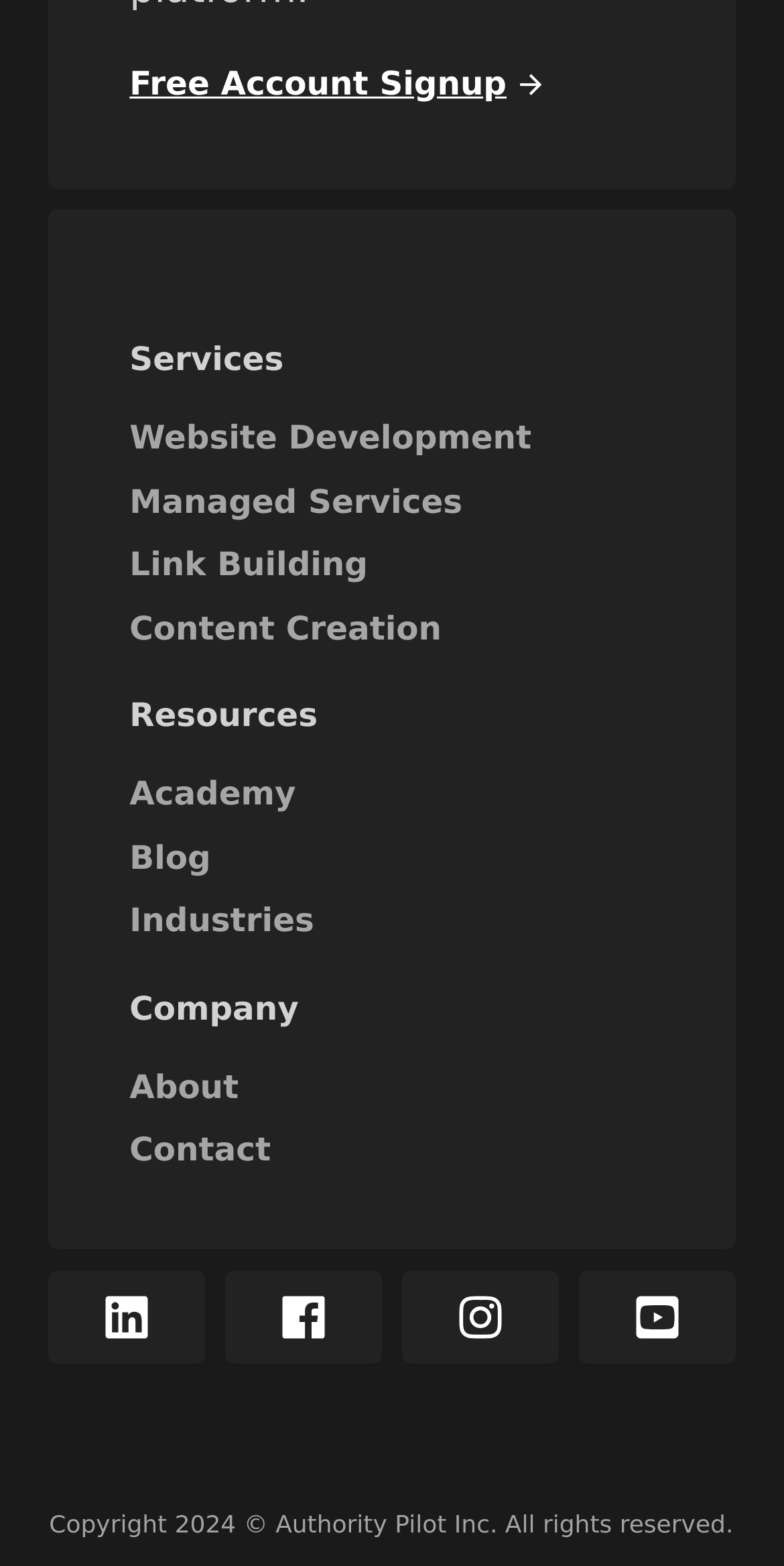Locate the bounding box coordinates of the segment that needs to be clicked to meet this instruction: "Contact the company".

[0.165, 0.724, 0.345, 0.746]